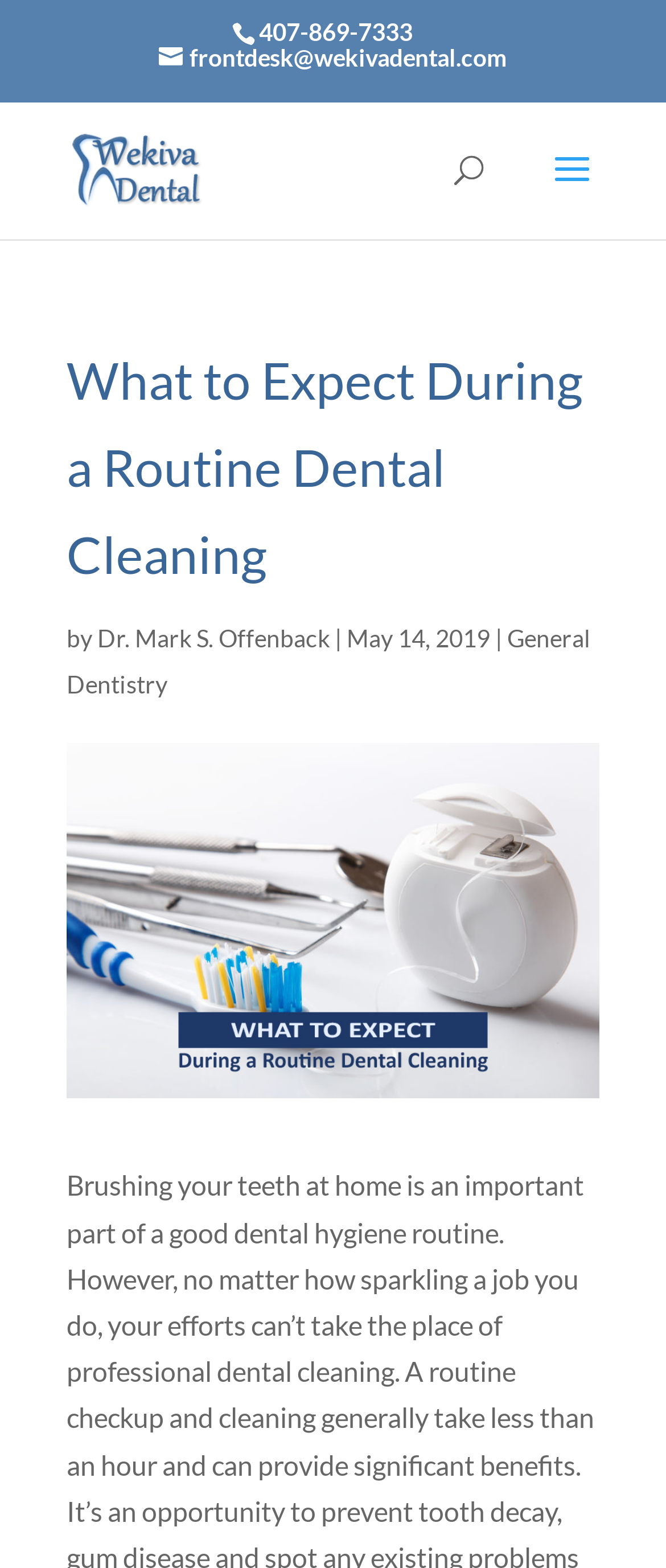Respond with a single word or phrase:
Is there a link to the dental practice's website on the webpage?

Yes